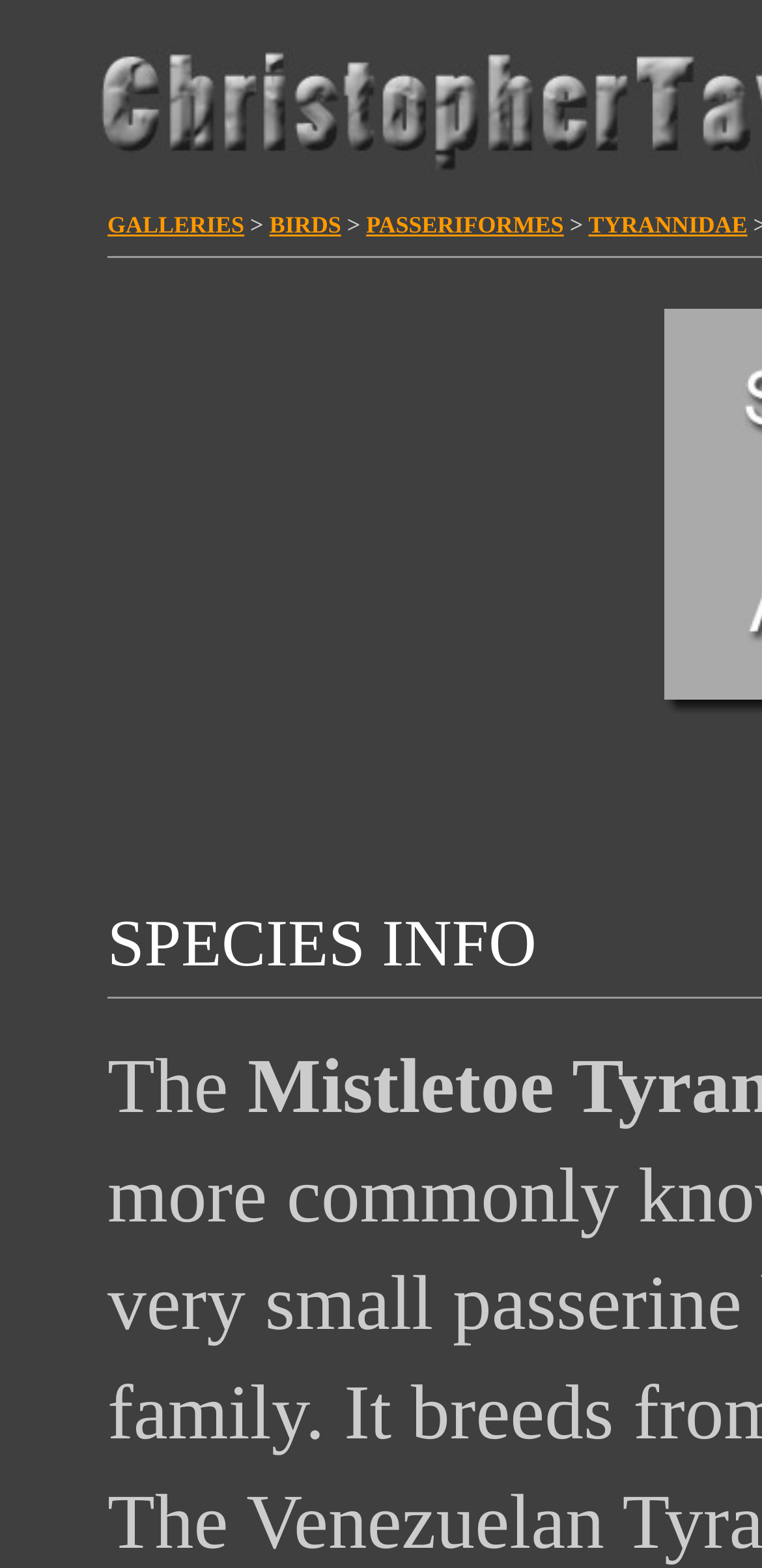Give a one-word or short phrase answer to this question: 
How many main categories are listed in the top navigation?

3